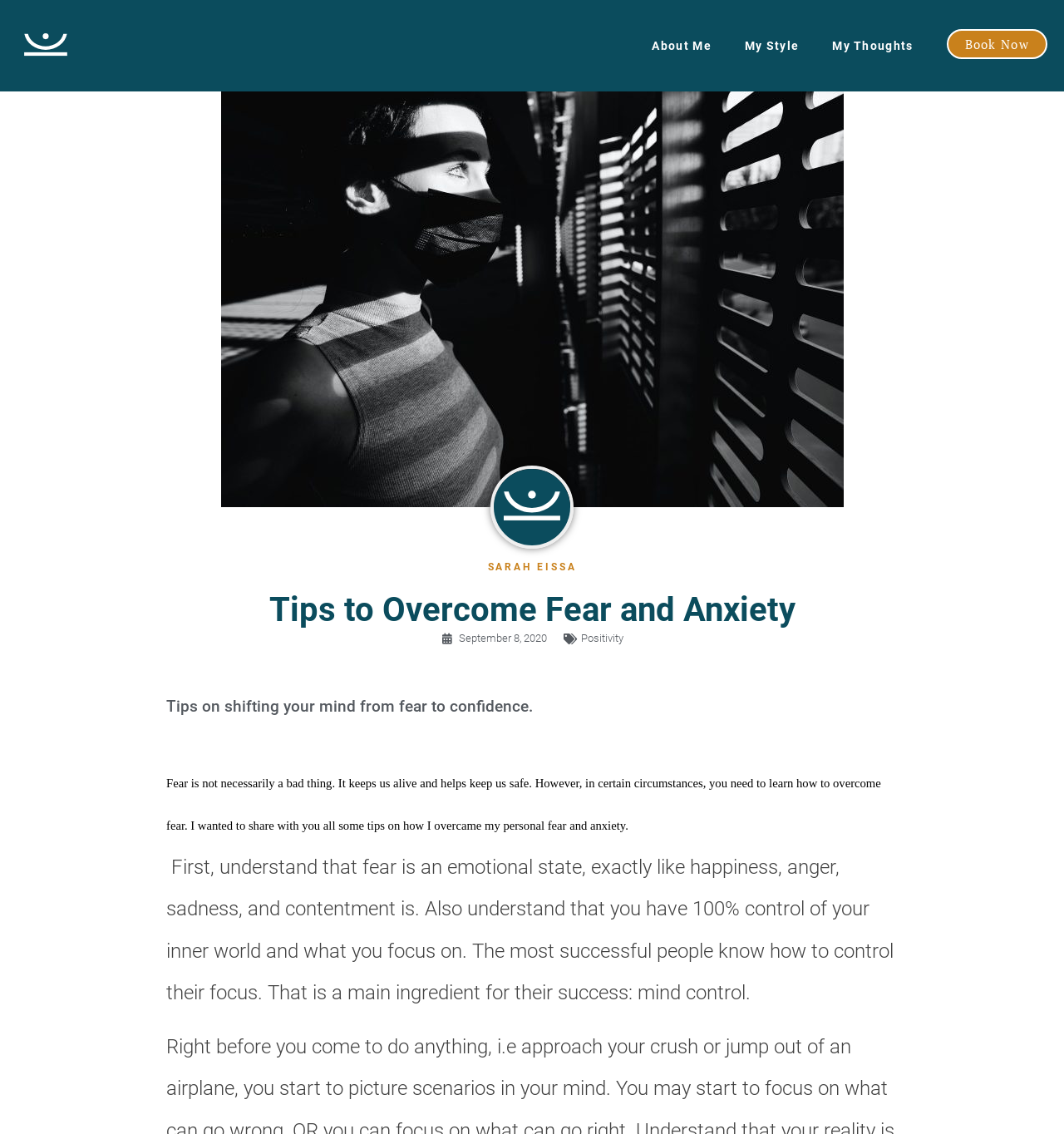Please determine the bounding box coordinates for the UI element described as: "My Thoughts".

[0.767, 0.022, 0.874, 0.059]